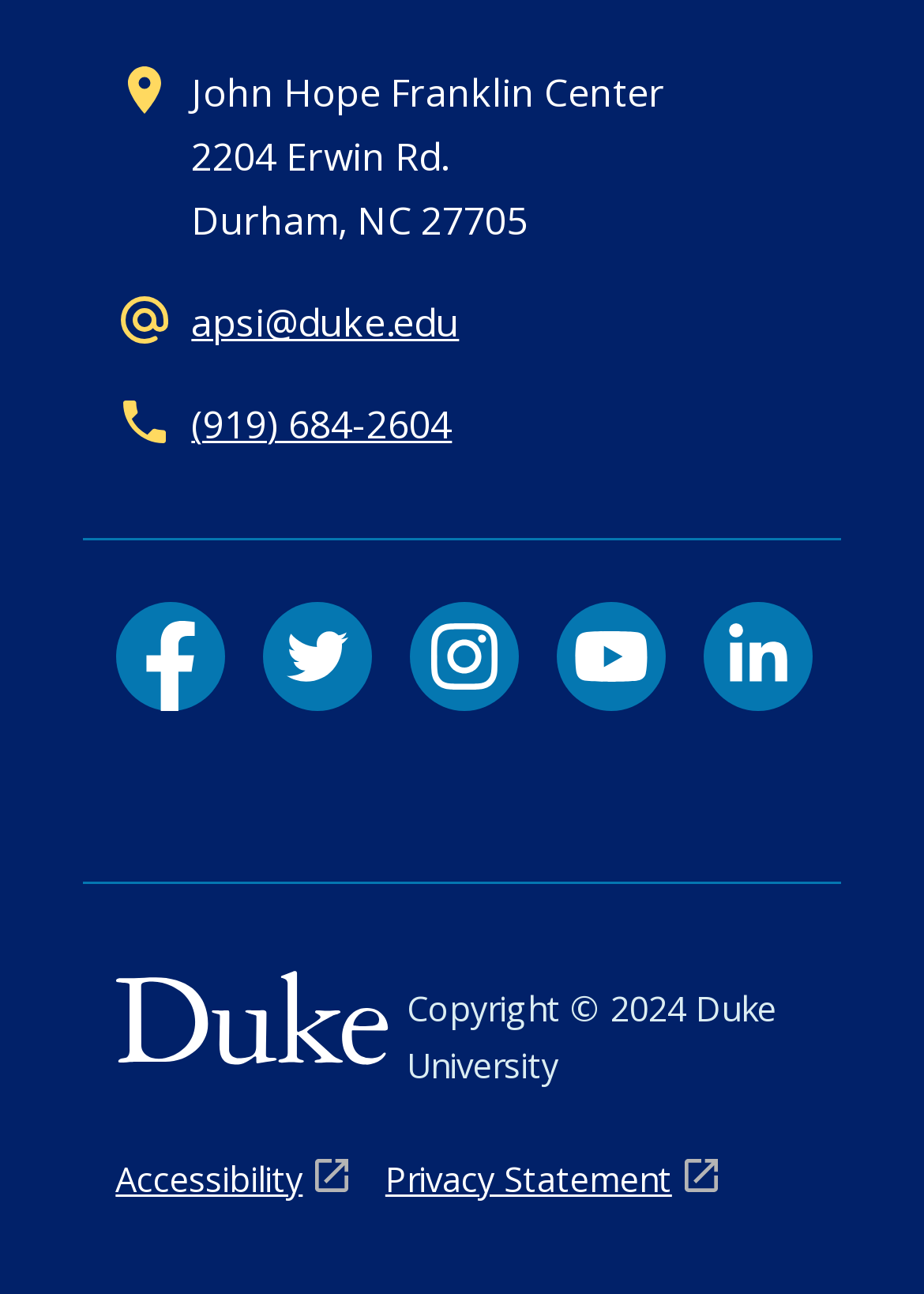Determine the bounding box coordinates for the area that should be clicked to carry out the following instruction: "call the phone number".

[0.207, 0.308, 0.489, 0.349]